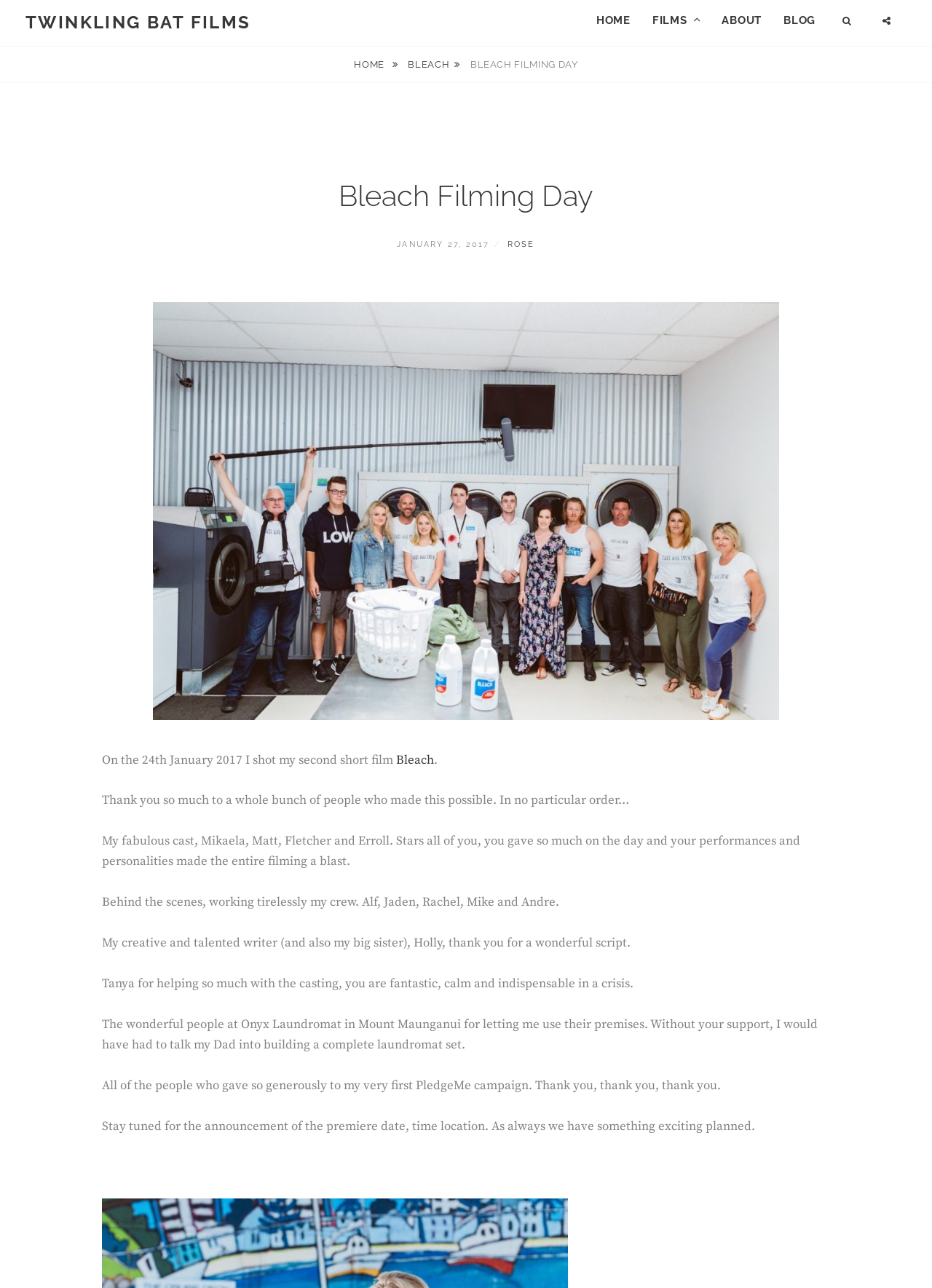Answer the following query concisely with a single word or phrase:
What is the name of the film being discussed?

Bleach